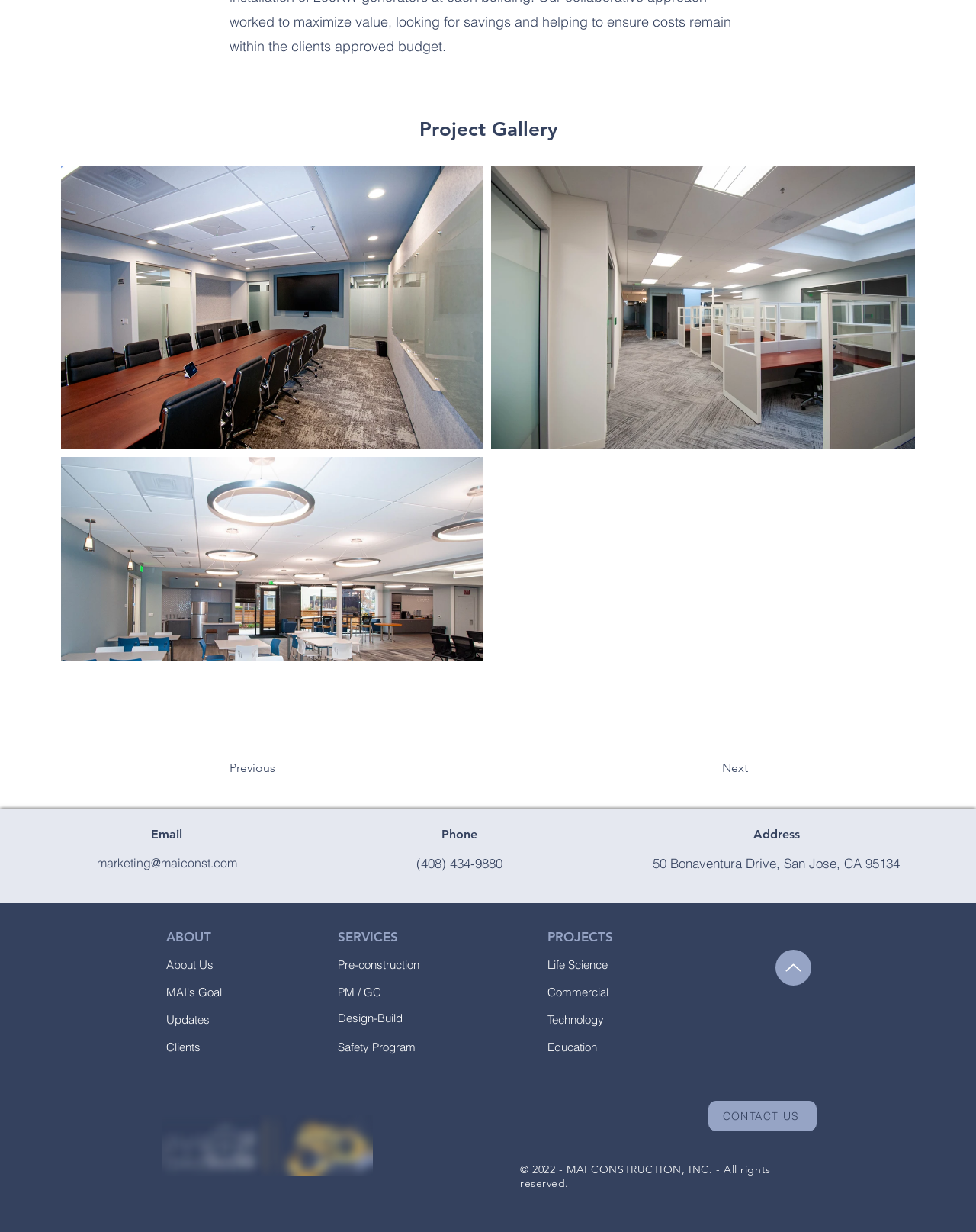Carefully examine the image and provide an in-depth answer to the question: What type of projects does the company work on?

The types of projects the company works on can be found in the 'PROJECTS' section of the webpage, which lists 'Life Science', 'Commercial', 'Technology', and 'Education' as the types of projects they work on.